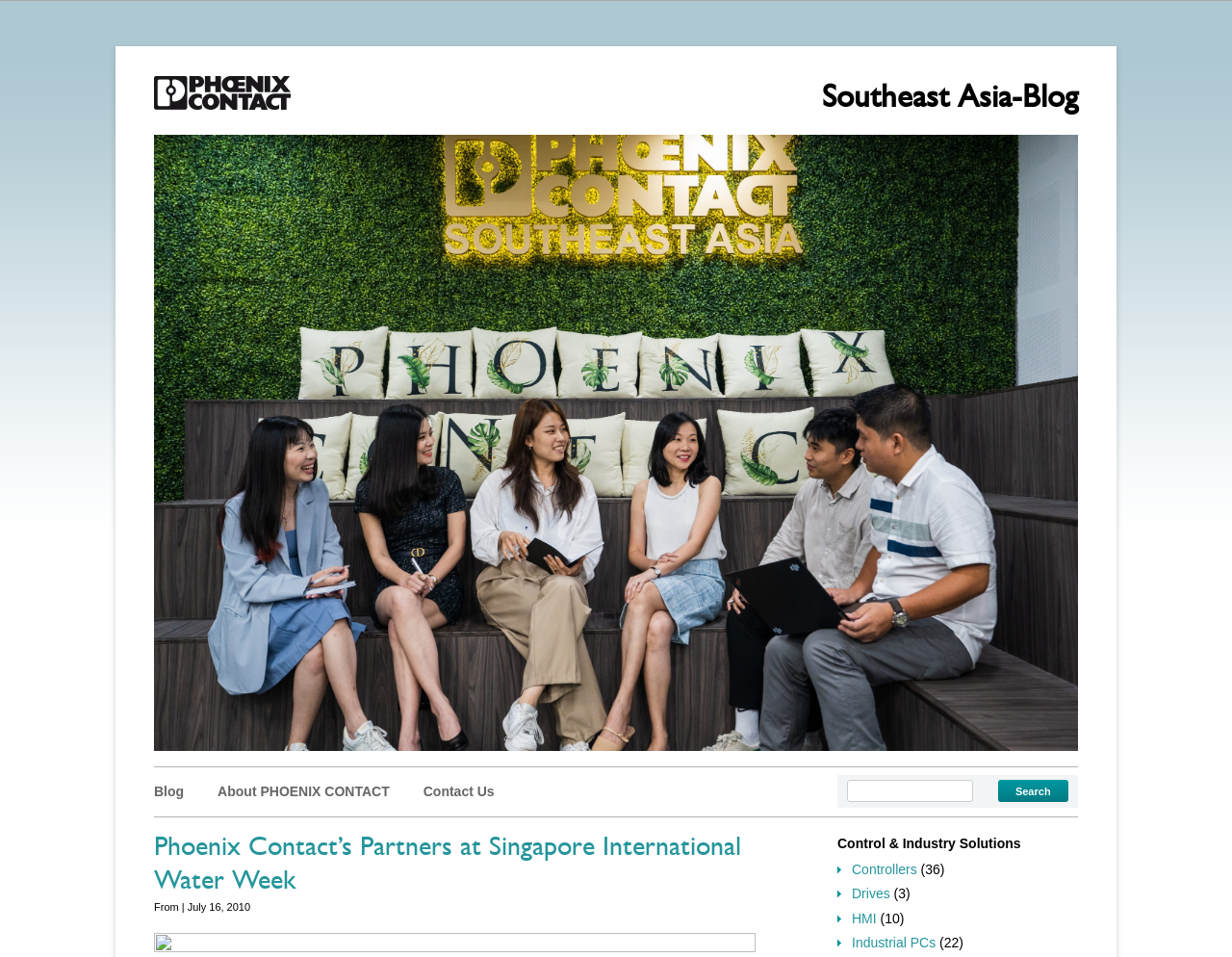Kindly determine the bounding box coordinates for the clickable area to achieve the given instruction: "Search for something".

[0.688, 0.815, 0.79, 0.838]